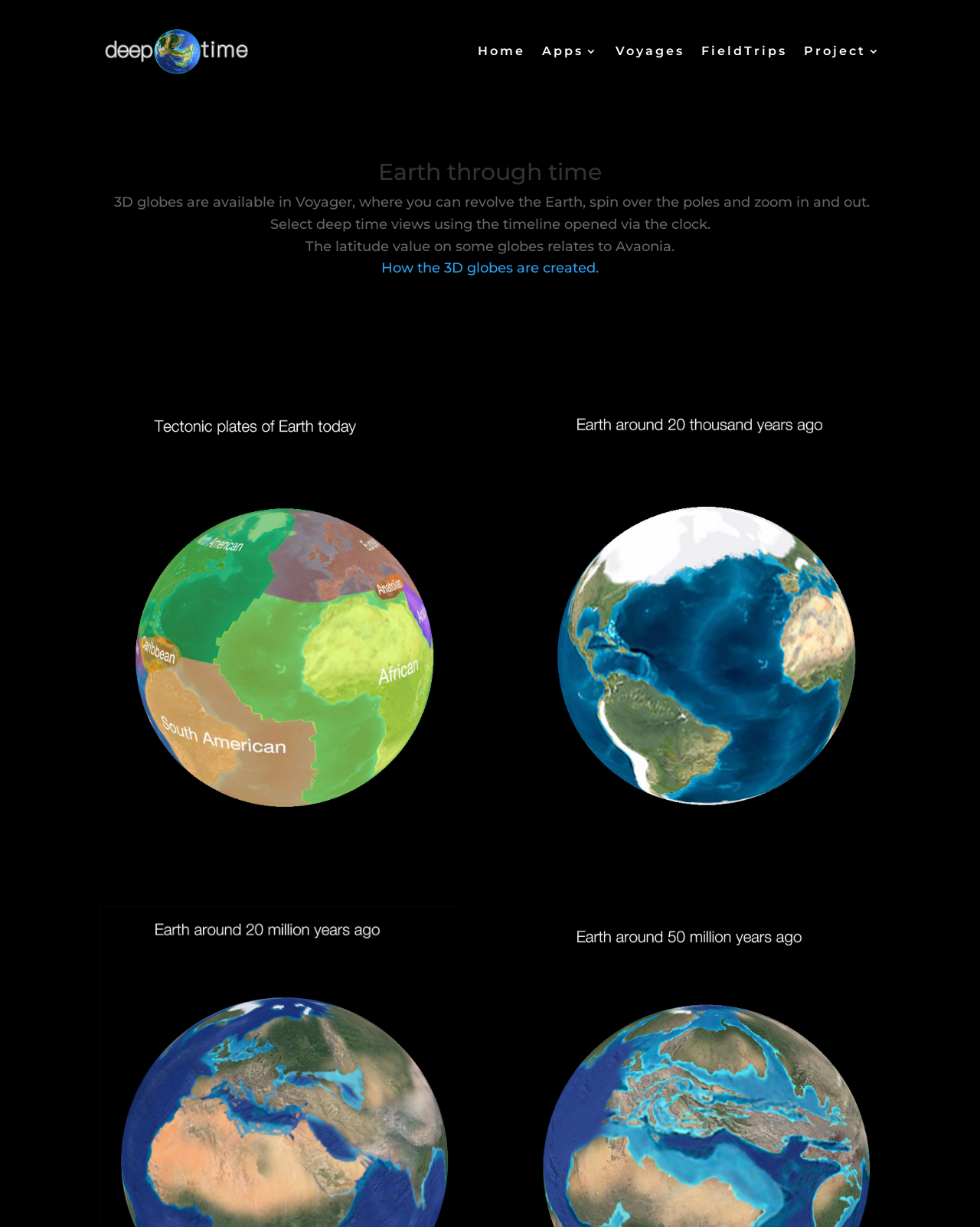What is the relation between the latitude value on some globes and Avaonia?
Please interpret the details in the image and answer the question thoroughly.

The webpage states that 'The latitude value on some globes relates to Avaonia.' This implies that there is a connection between the latitude value on some globes and Avaonia, although the exact nature of this connection is not specified.